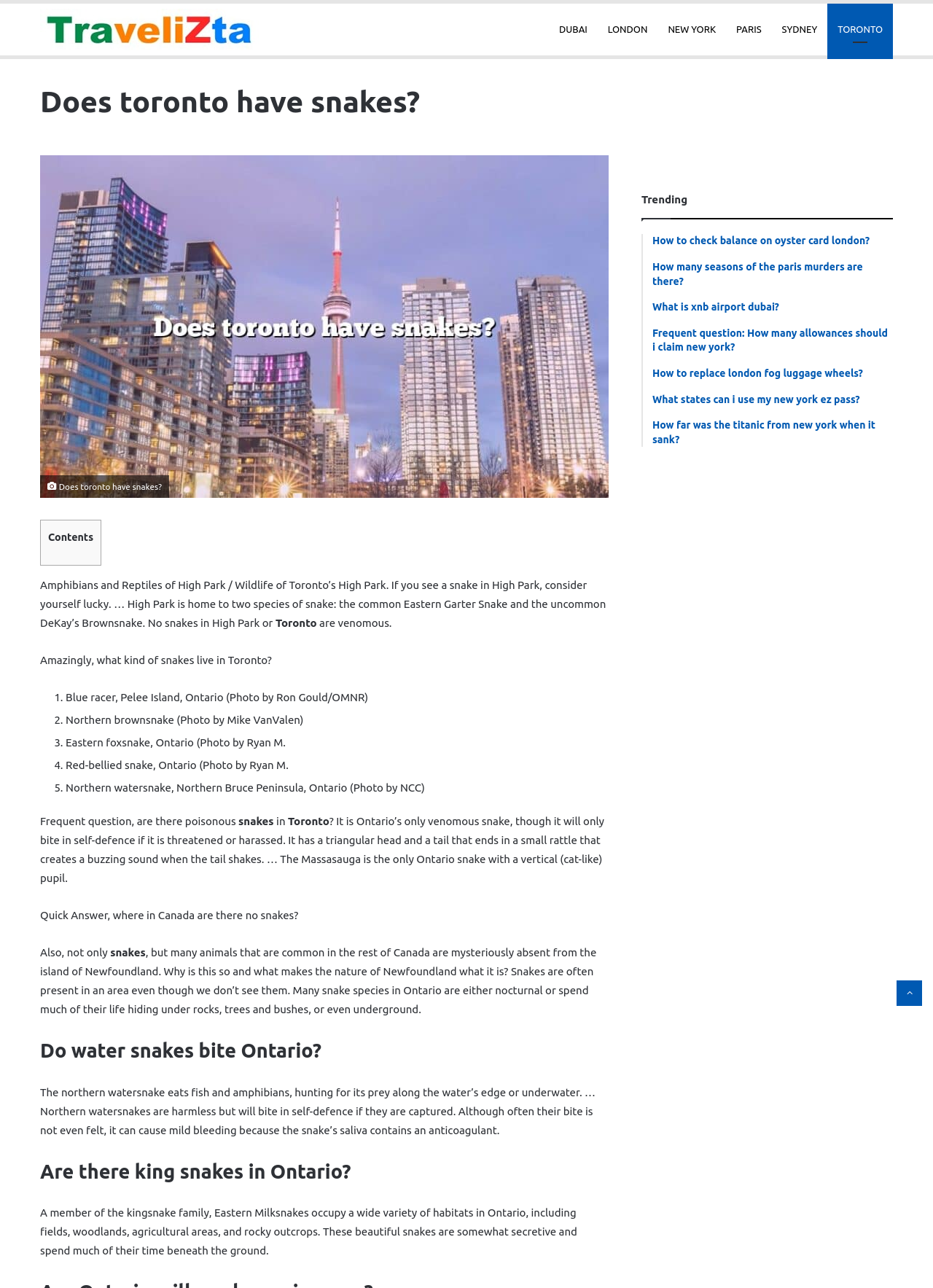Identify the bounding box of the UI component described as: "Newer Post".

None